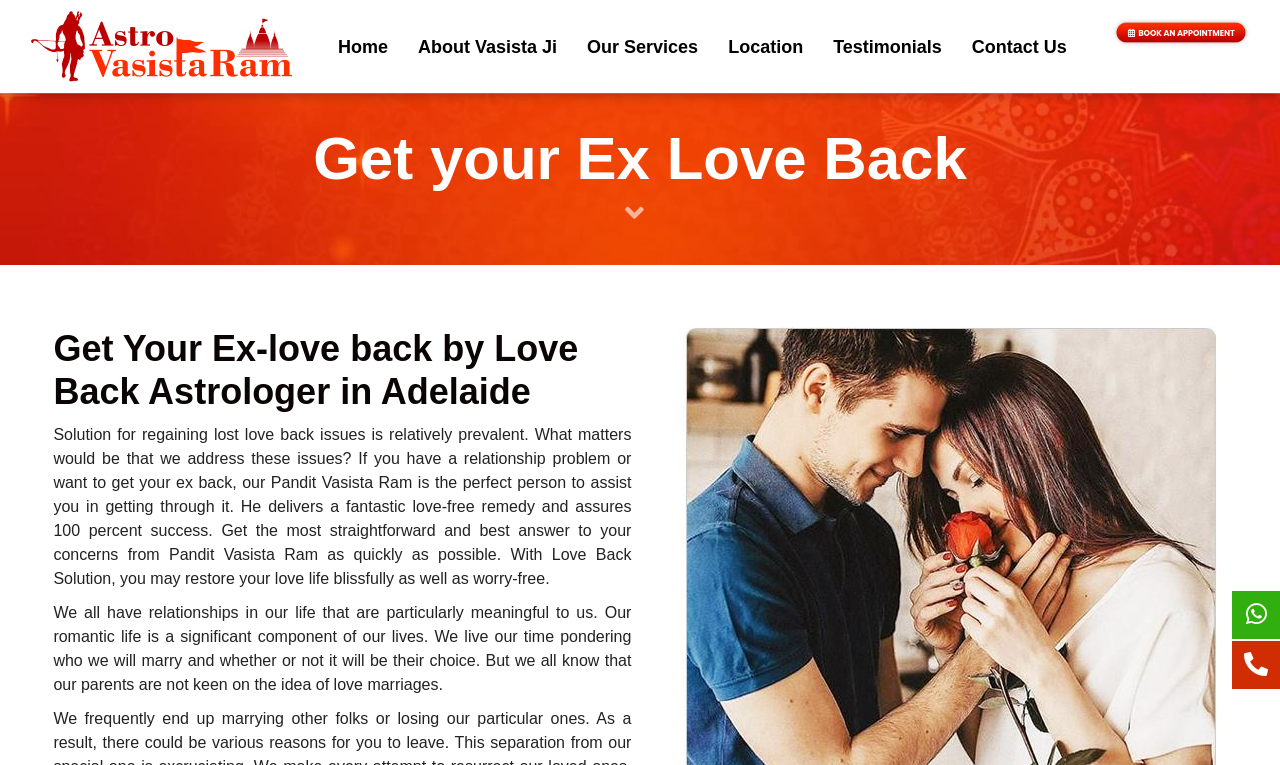Please identify the coordinates of the bounding box for the clickable region that will accomplish this instruction: "Navigate to the Home page".

[0.252, 0.0, 0.315, 0.122]